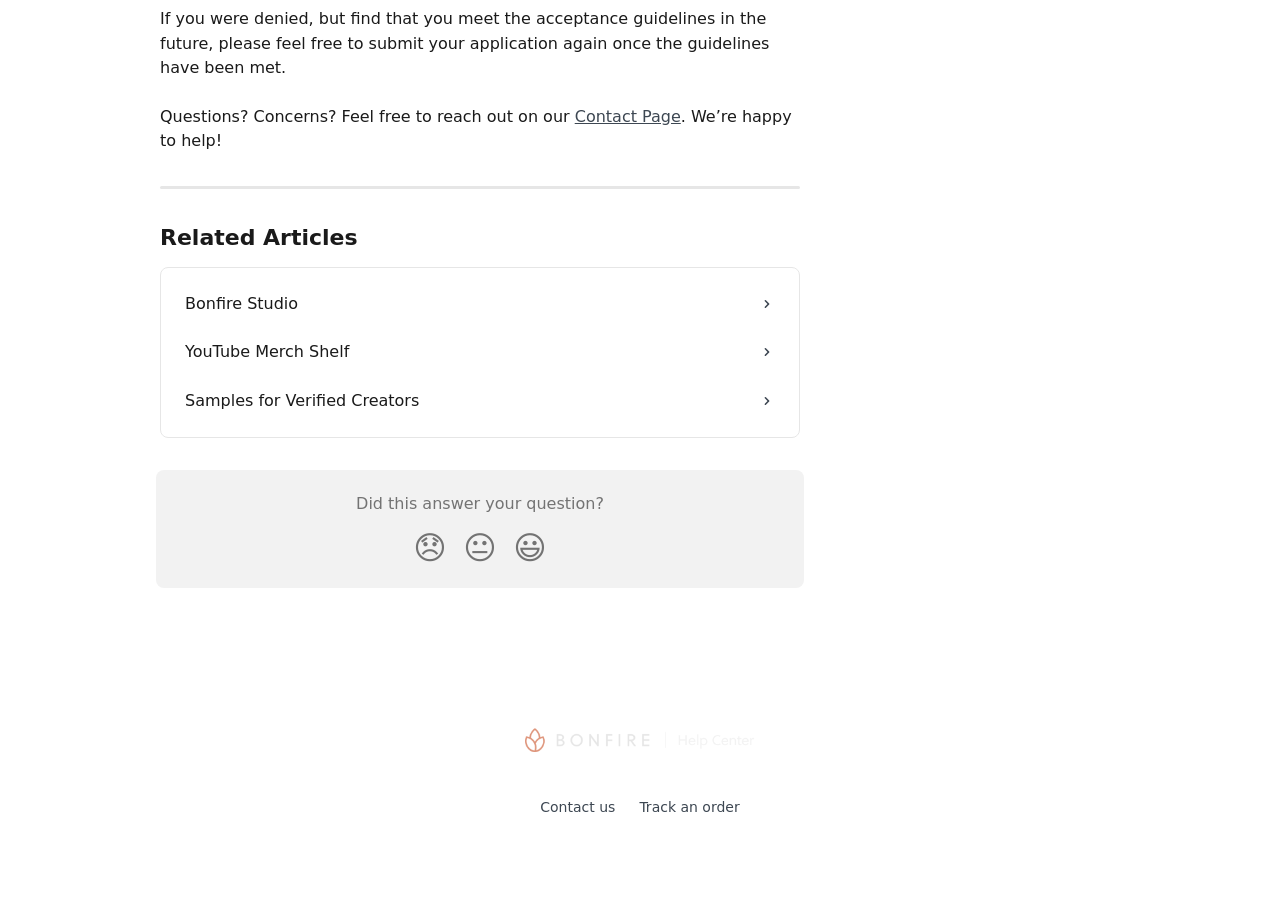Please provide a comprehensive answer to the question based on the screenshot: What is the purpose of the 'Bonfire Help Center' link?

The 'Bonfire Help Center' link is located in the footer section of the webpage and is likely intended to provide users with access to help resources, such as FAQs, tutorials, or support articles.